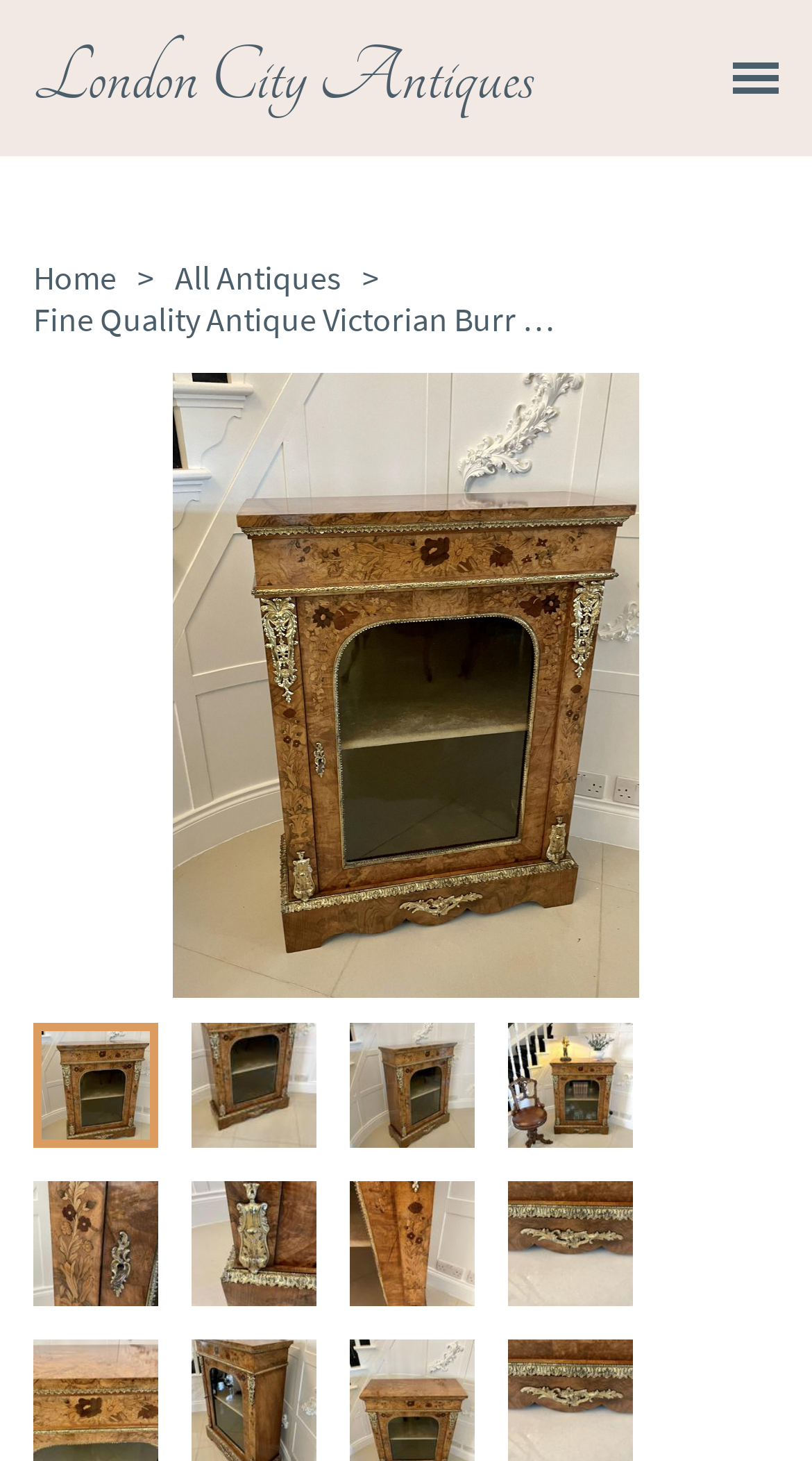Create a detailed narrative of the webpage’s visual and textual elements.

This webpage is about a fine quality antique Victorian burr walnut marquetry inlaid ormolu mounted display cabinet. At the top left, there is a link to "London City Antiques" and a button on the top right. Below the button, there are two links, "Home >" and "All Antiques >", positioned side by side. 

The main content of the page is an image of the display cabinet, which takes up most of the page, spanning from the top to about two-thirds of the way down. Below the main image, there are five additional images of the cabinet, arranged in two rows. The first row has four images, and the second row has one image. These additional images are smaller than the main image and are positioned below it.

Overall, the webpage has a simple layout, with a focus on showcasing the display cabinet through multiple images.